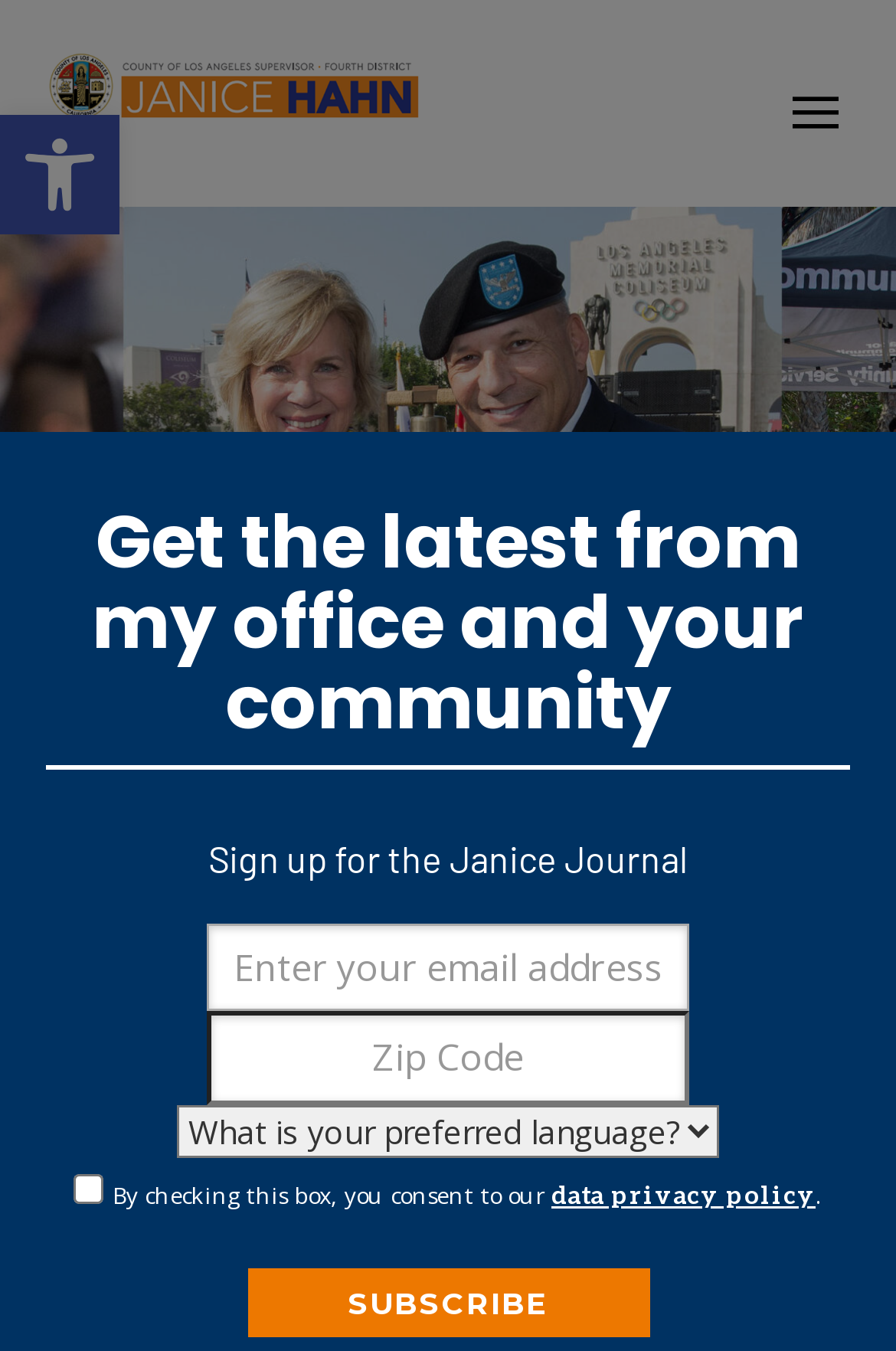Determine the bounding box coordinates in the format (top-left x, top-left y, bottom-right x, bottom-right y). Ensure all values are floating point numbers between 0 and 1. Identify the bounding box of the UI element described by: < Return to News

[0.038, 0.554, 0.962, 0.588]